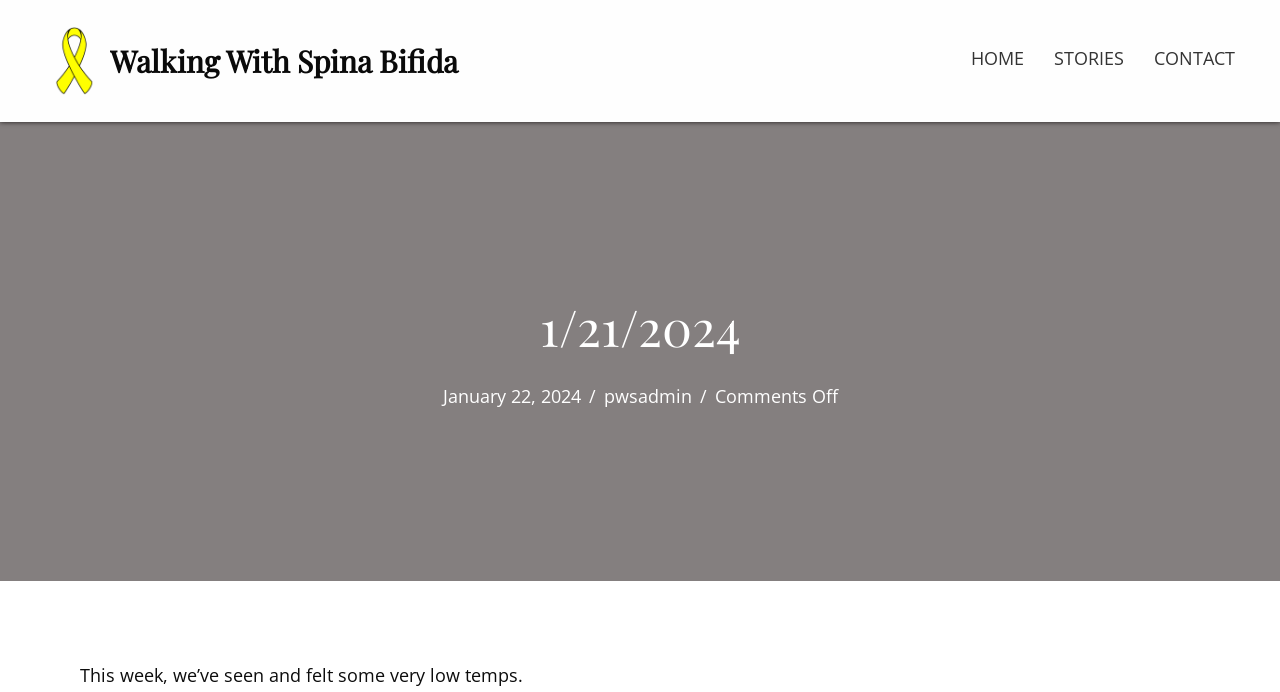Refer to the image and offer a detailed explanation in response to the question: What is the author of the latest article?

I found the author of the latest article by looking at the link element that says 'pwsadmin' which is likely the author's username or profile link.